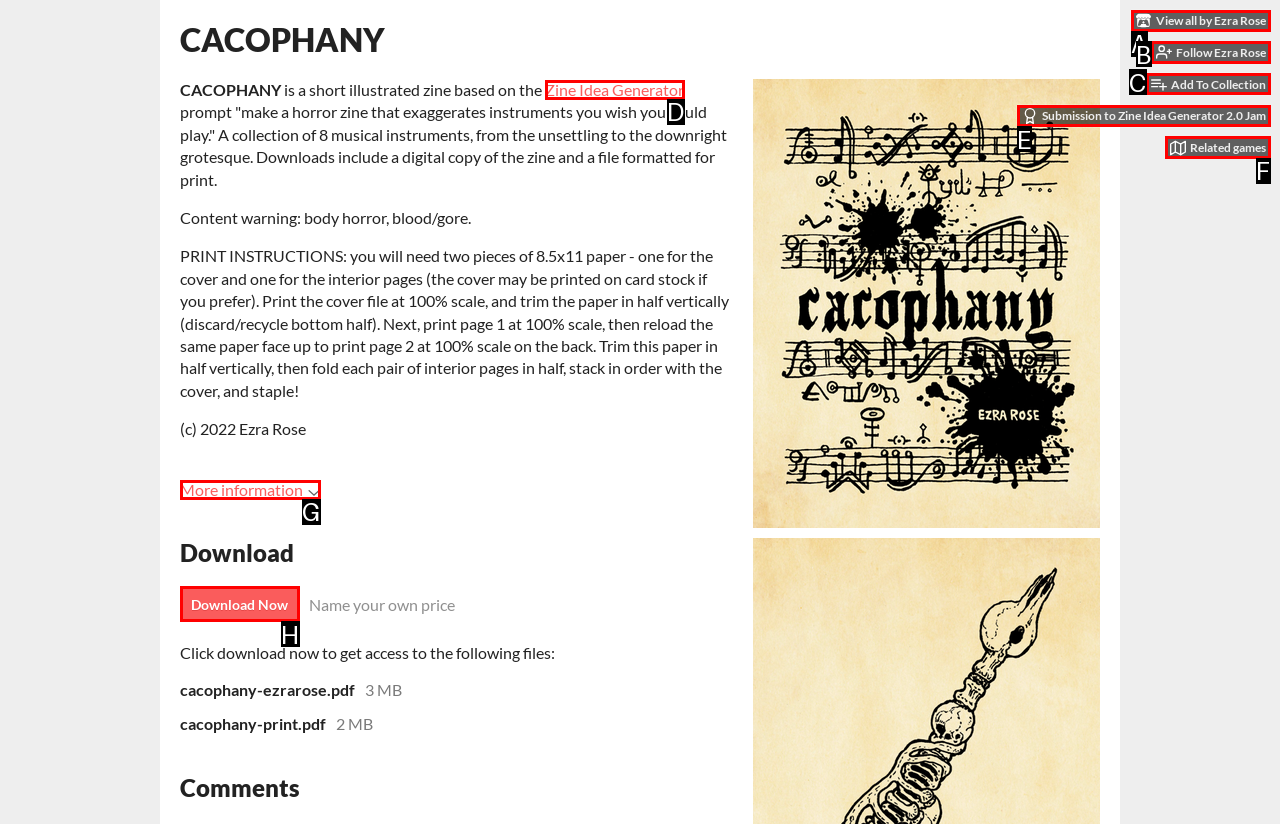Select the letter that corresponds to the UI element described as: Add To CollectionCollection
Answer by providing the letter from the given choices.

C